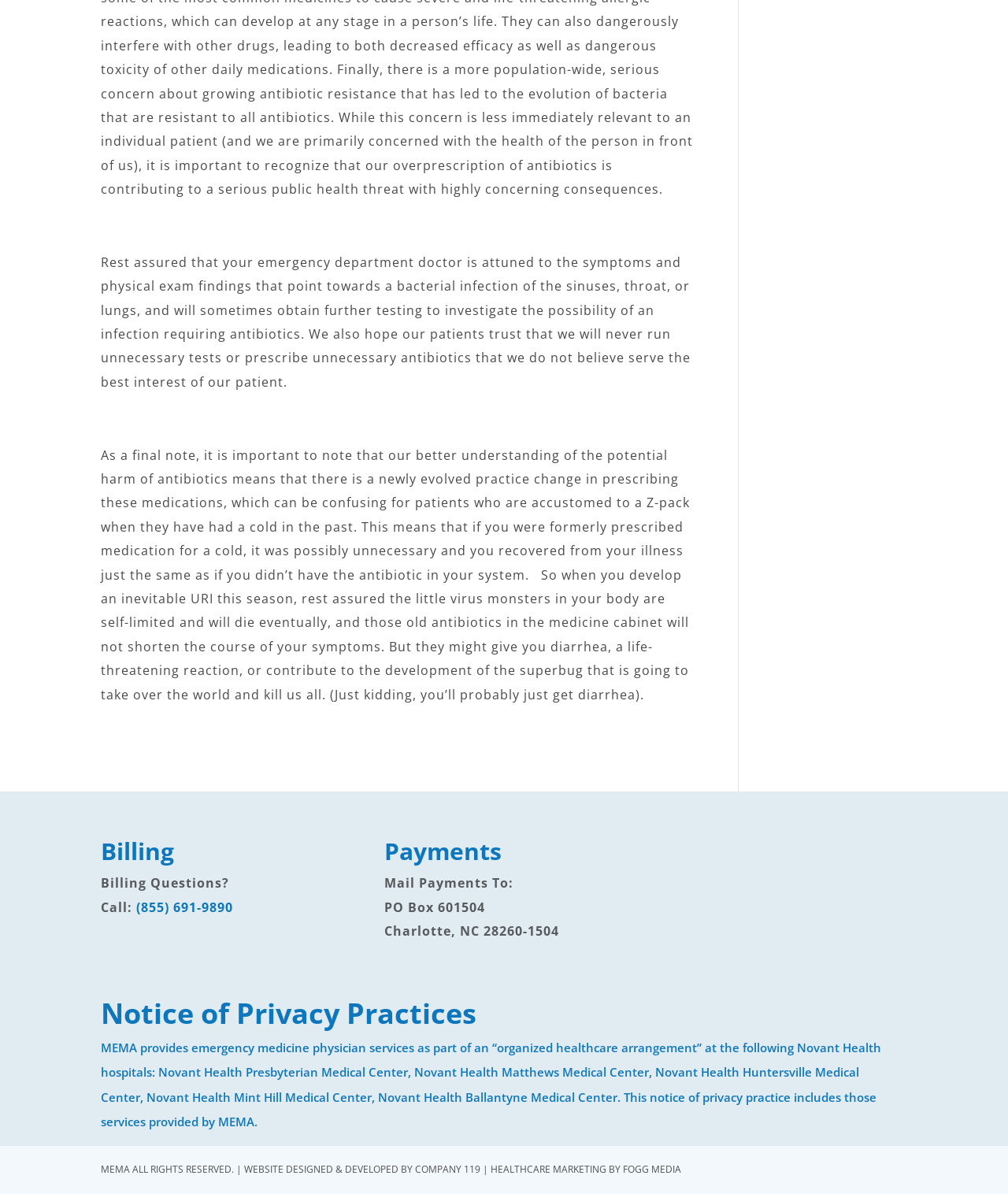Determine the bounding box coordinates (top-left x, top-left y, bottom-right x, bottom-right y) of the UI element described in the following text: input value="1" aria-label="Quantity" value="1"

None